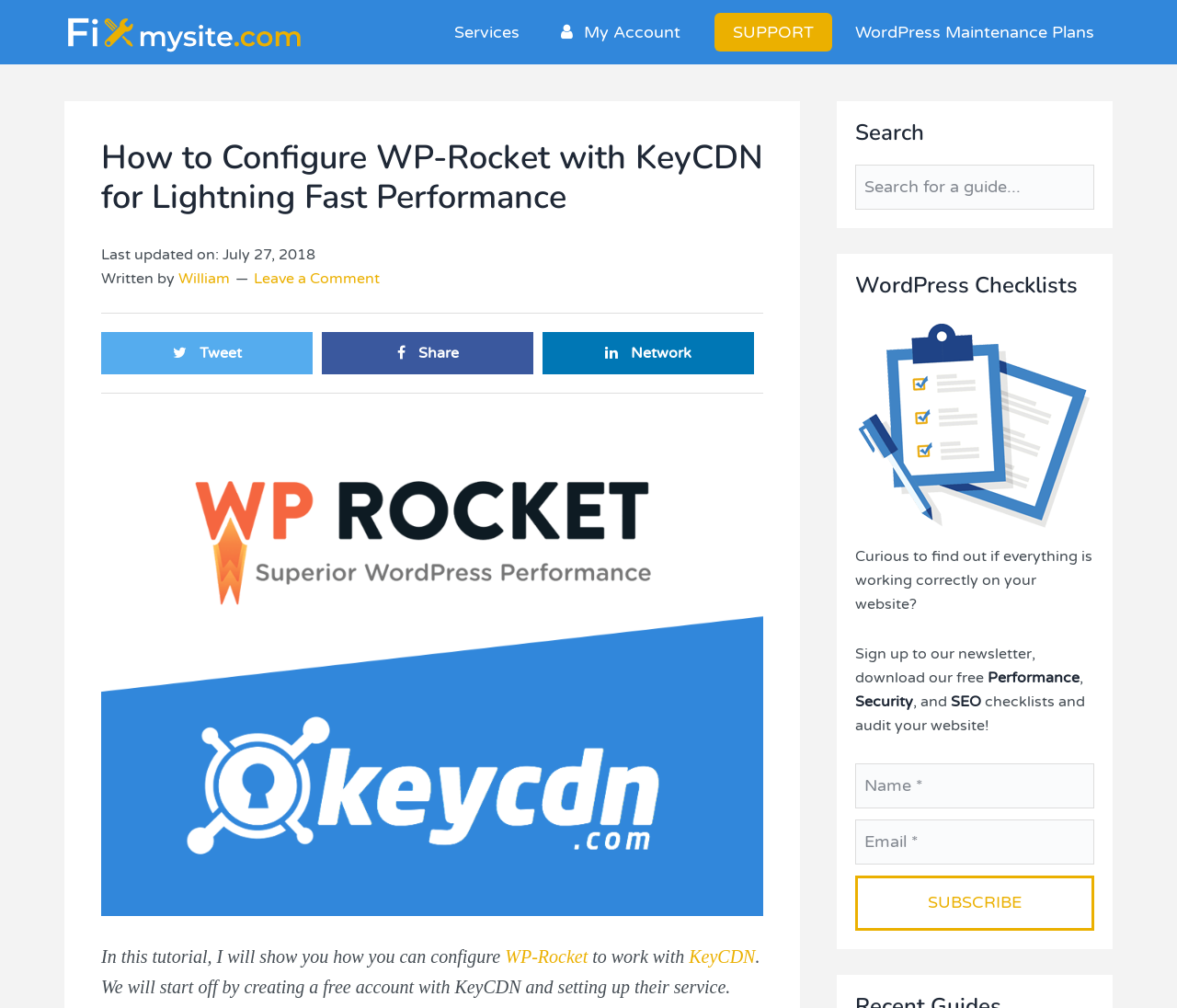Using the provided element description, identify the bounding box coordinates as (top-left x, top-left y, bottom-right x, bottom-right y). Ensure all values are between 0 and 1. Description: name="FNAME" placeholder="Name *"

[0.727, 0.757, 0.93, 0.802]